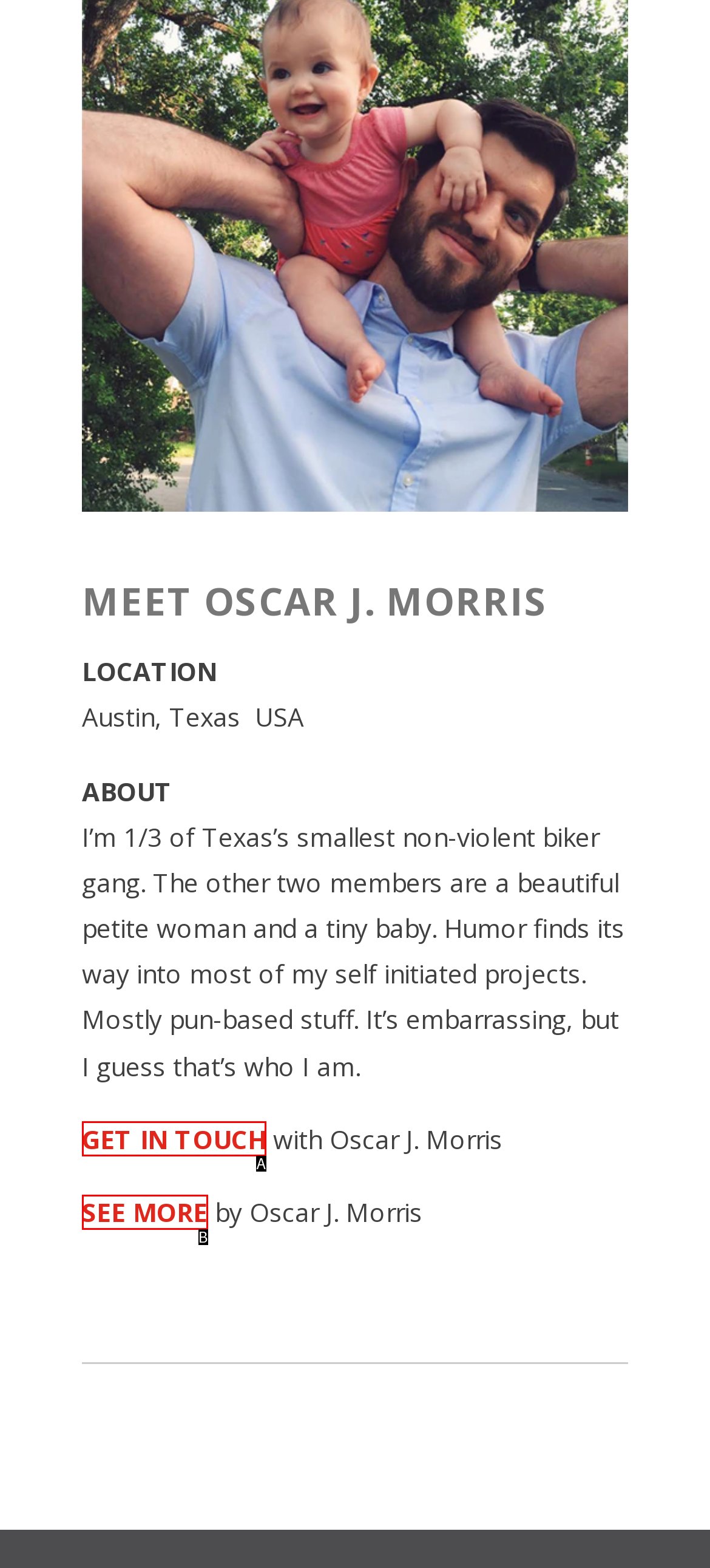Using the provided description: GET IN TOUCH, select the most fitting option and return its letter directly from the choices.

A